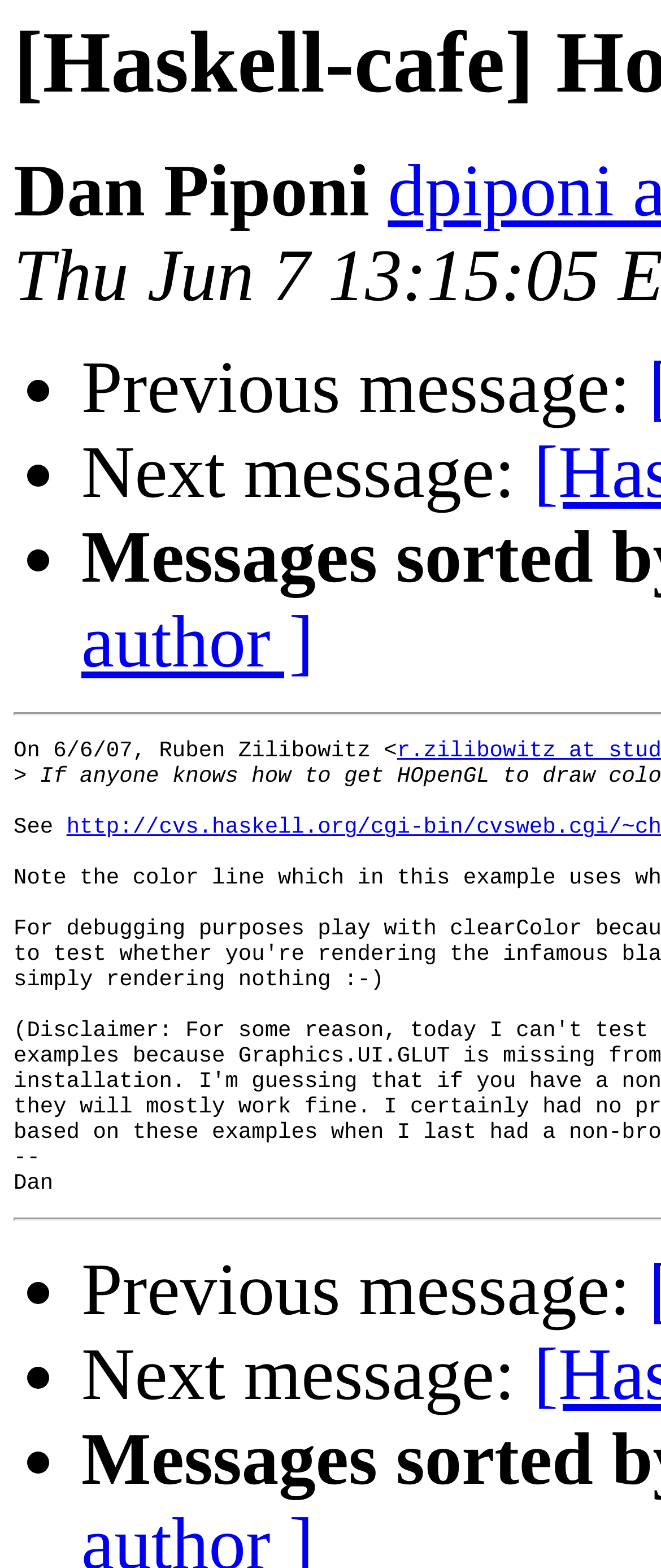Respond with a single word or phrase for the following question: 
Who is the author of the message?

Dan Piponi